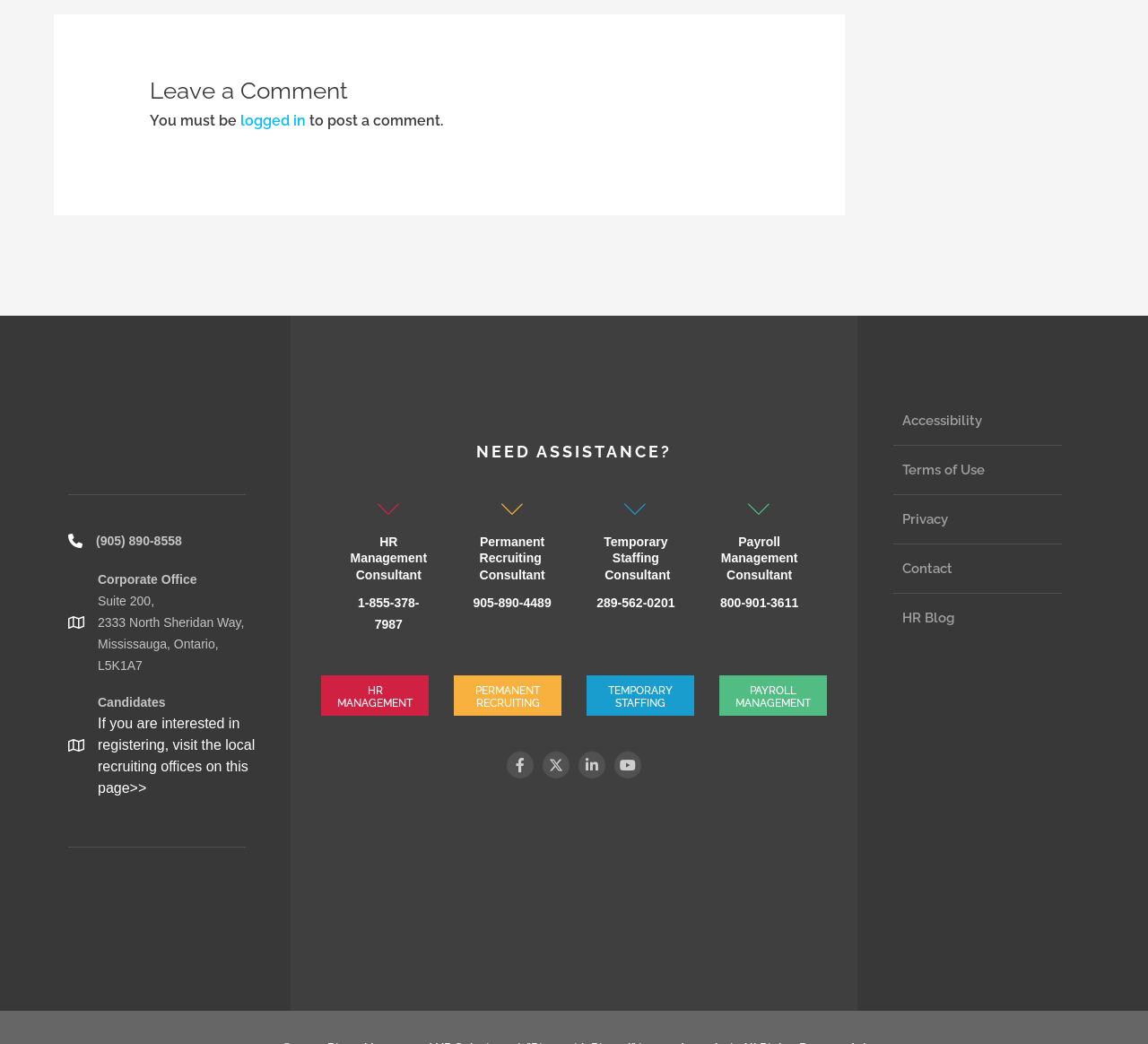Extract the bounding box coordinates of the UI element described: "800-901-3611". Provide the coordinates in the format [left, top, right, bottom] with values ranging from 0 to 1.

[0.627, 0.57, 0.695, 0.584]